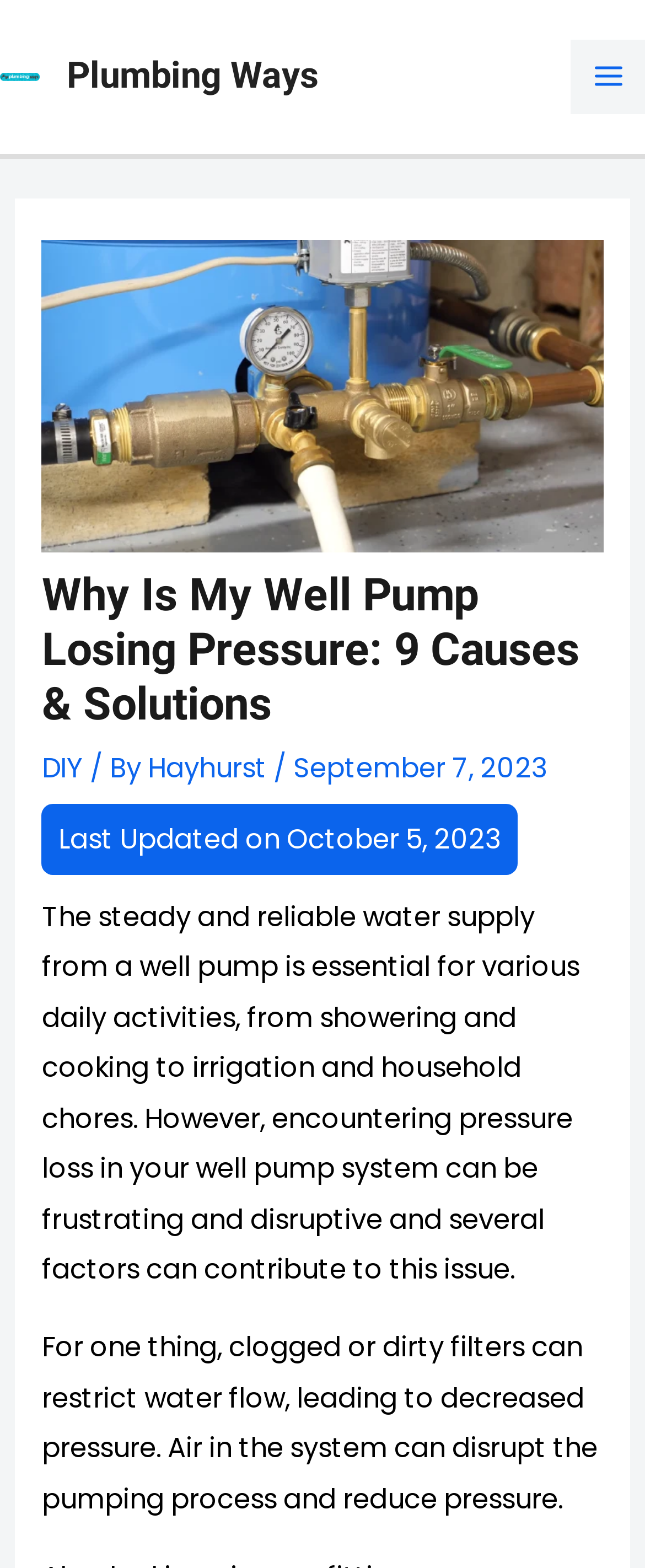Bounding box coordinates are specified in the format (top-left x, top-left y, bottom-right x, bottom-right y). All values are floating point numbers bounded between 0 and 1. Please provide the bounding box coordinate of the region this sentence describes: aria-label="facebook" title="Facebook"

None